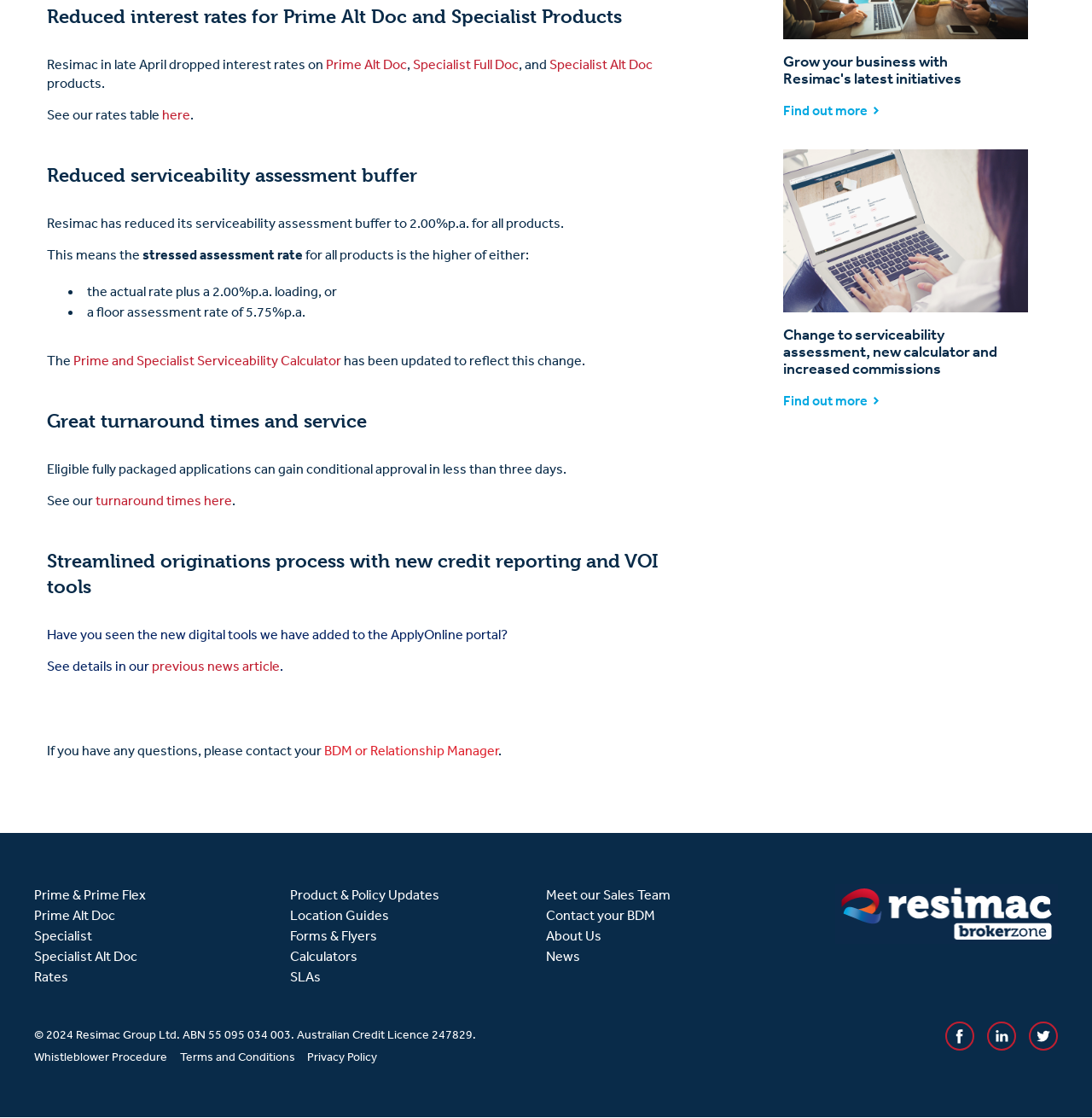Determine the bounding box coordinates for the region that must be clicked to execute the following instruction: "Find out more about Grow your business with Resimac's latest initiatives".

[0.717, 0.091, 0.805, 0.106]